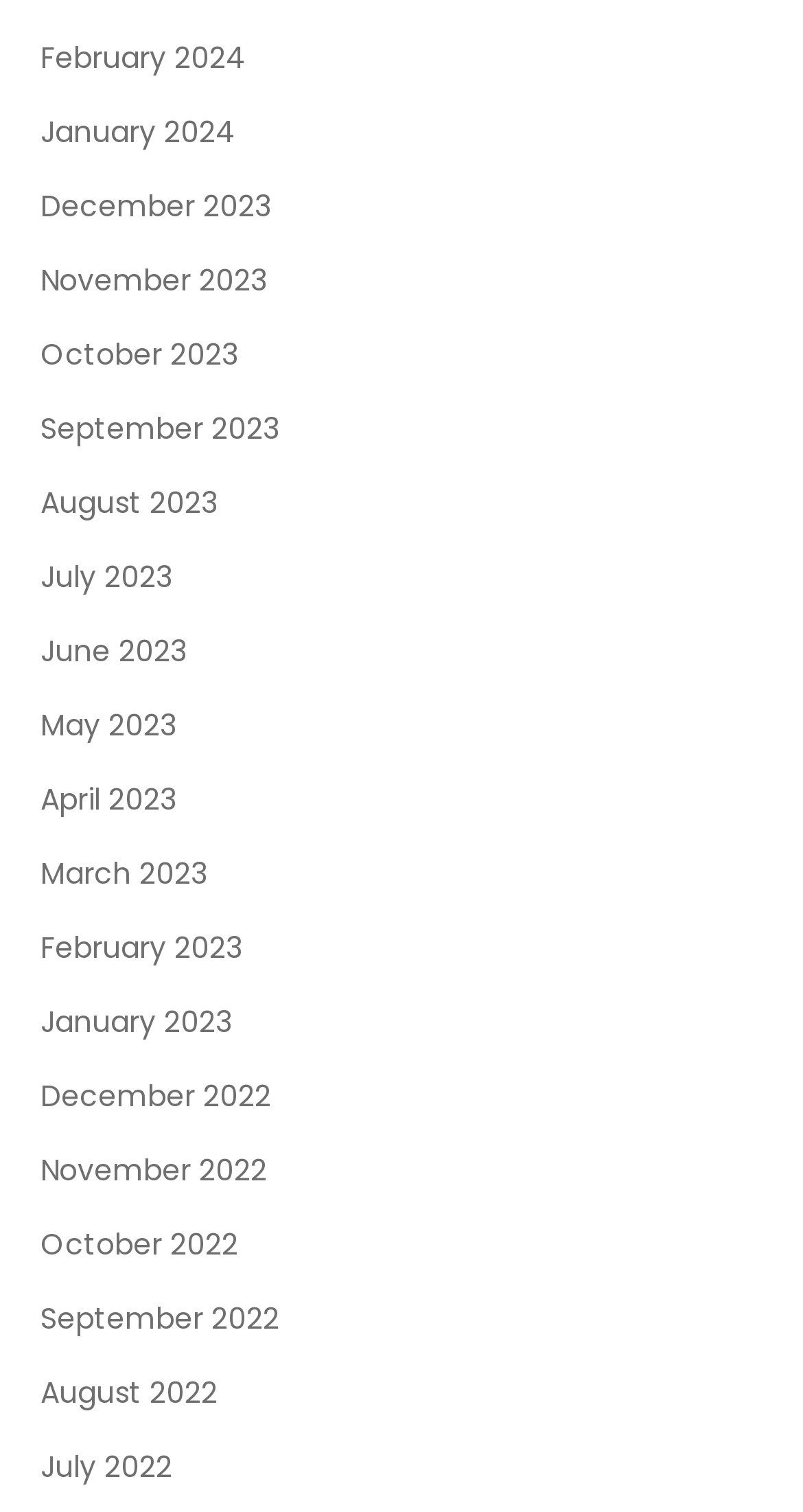Please locate the bounding box coordinates for the element that should be clicked to achieve the following instruction: "check November 2022". Ensure the coordinates are given as four float numbers between 0 and 1, i.e., [left, top, right, bottom].

[0.05, 0.757, 0.332, 0.792]